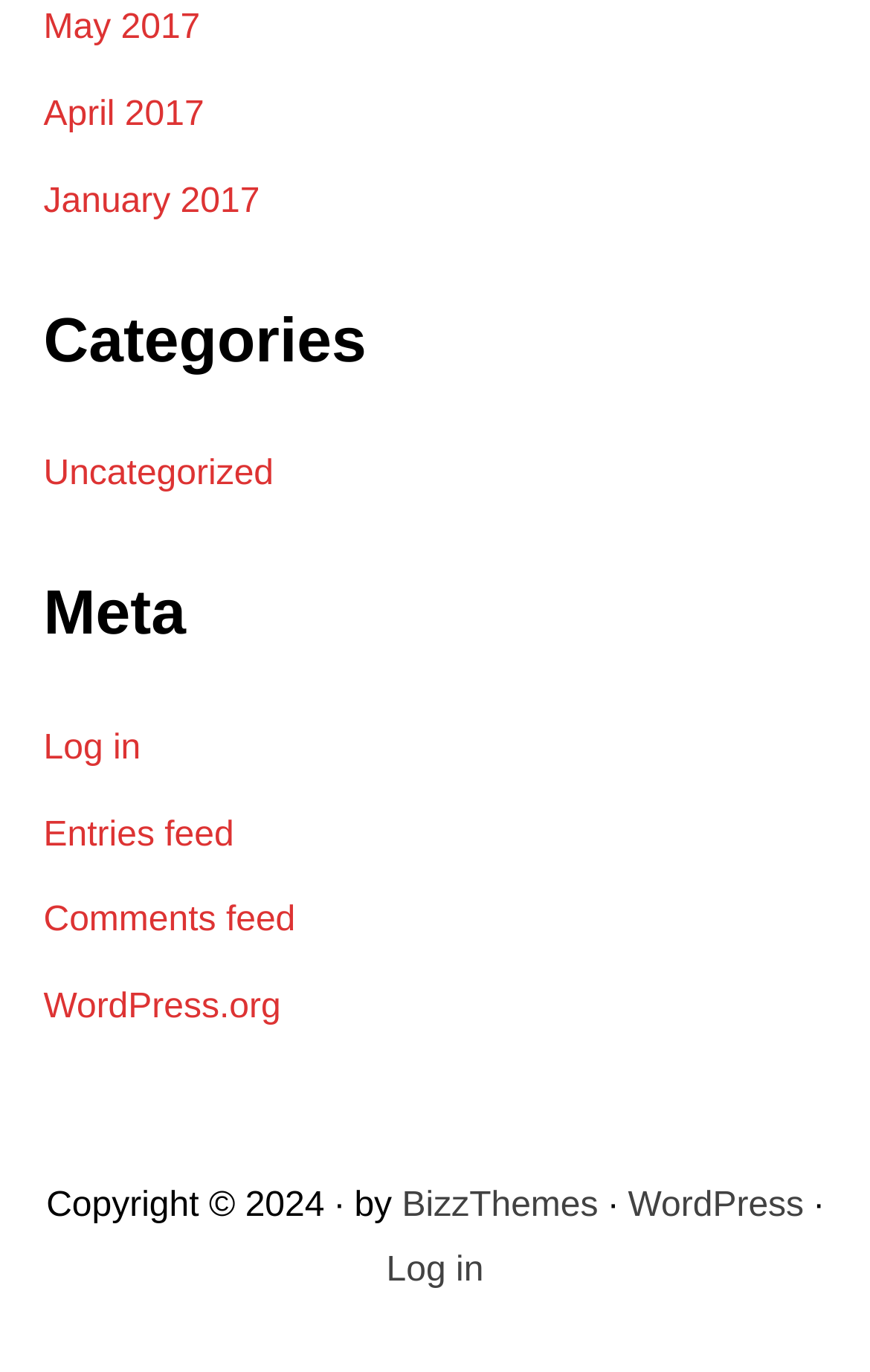Analyze the image and give a detailed response to the question:
What is the name of the theme provider?

At the bottom of the page, I found a copyright notice that mentions 'BizzThemes' as the theme provider.